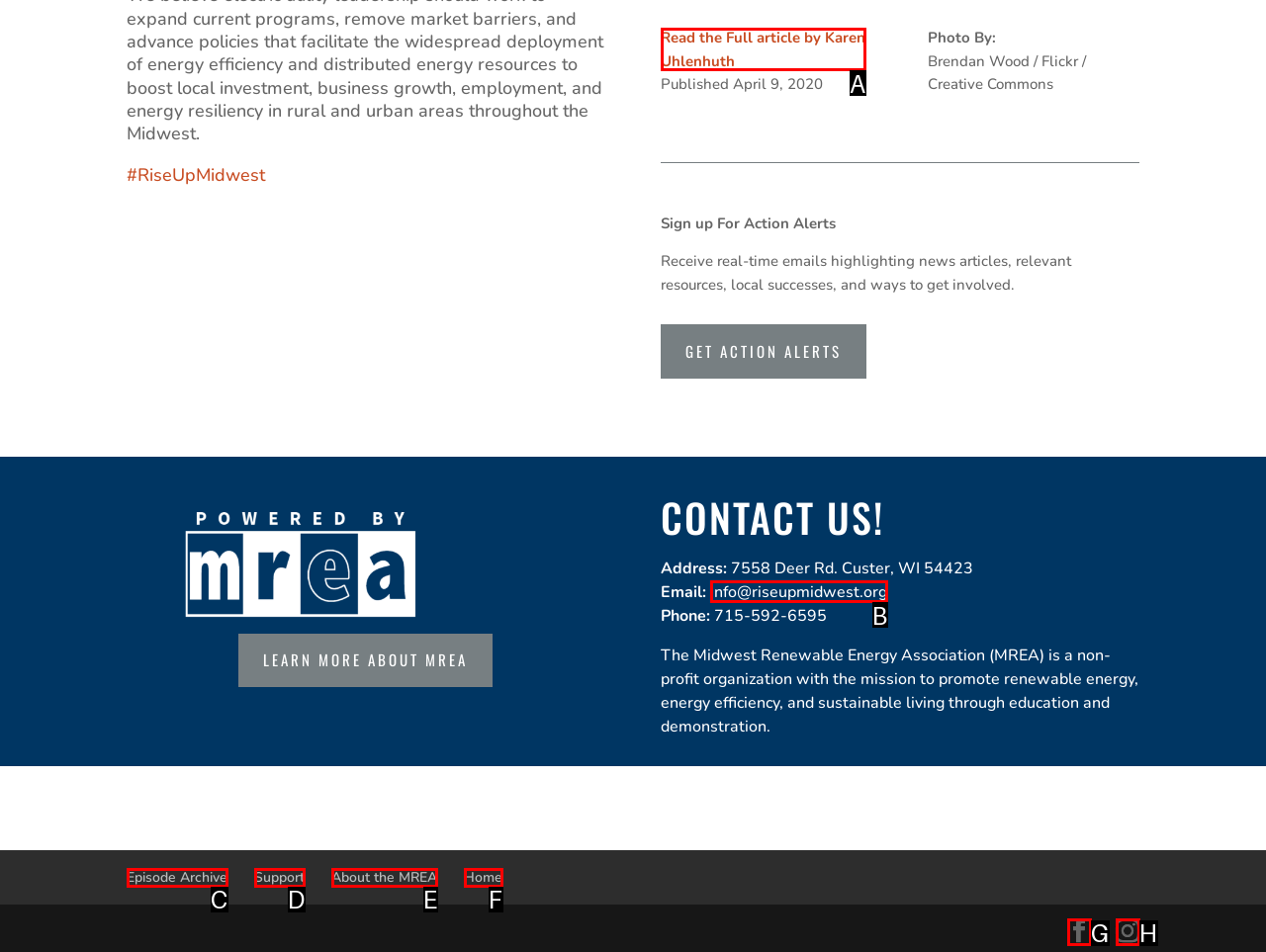Which option aligns with the description: Accept? Respond by selecting the correct letter.

None